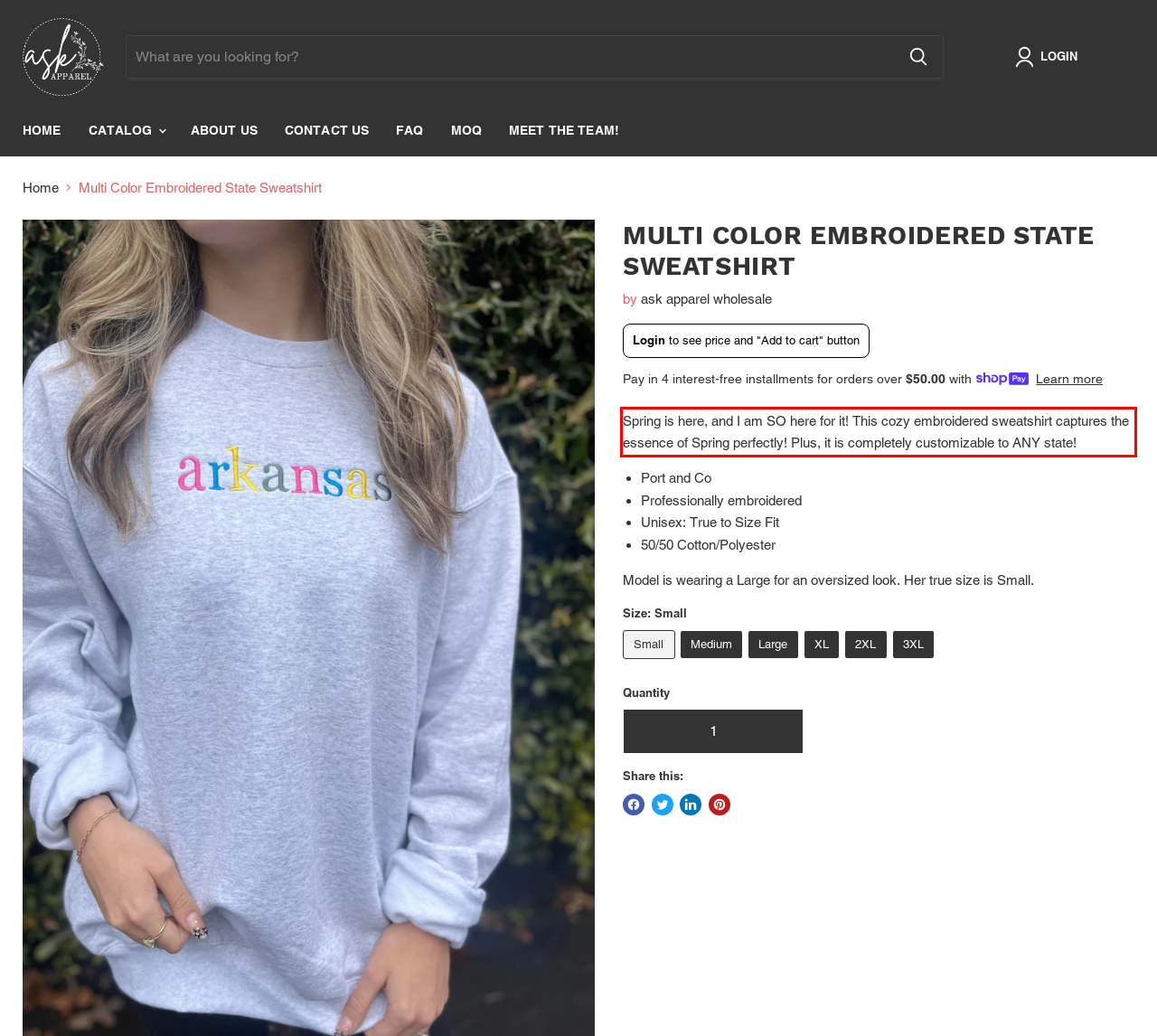Please use OCR to extract the text content from the red bounding box in the provided webpage screenshot.

Spring is here, and I am SO here for it! This cozy embroidered sweatshirt captures the essence of Spring perfectly! Plus, it is completely customizable to ANY state!